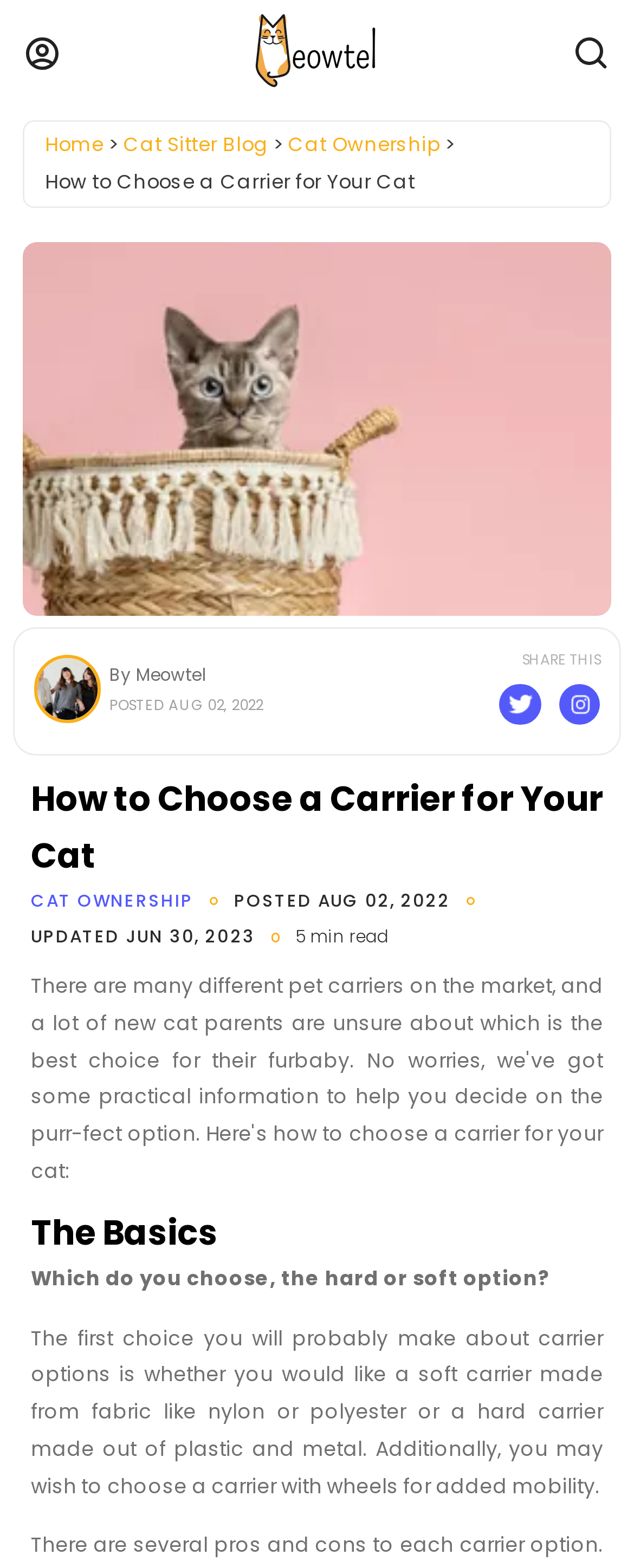What are the two types of carrier options mentioned?
From the image, provide a succinct answer in one word or a short phrase.

hard and soft